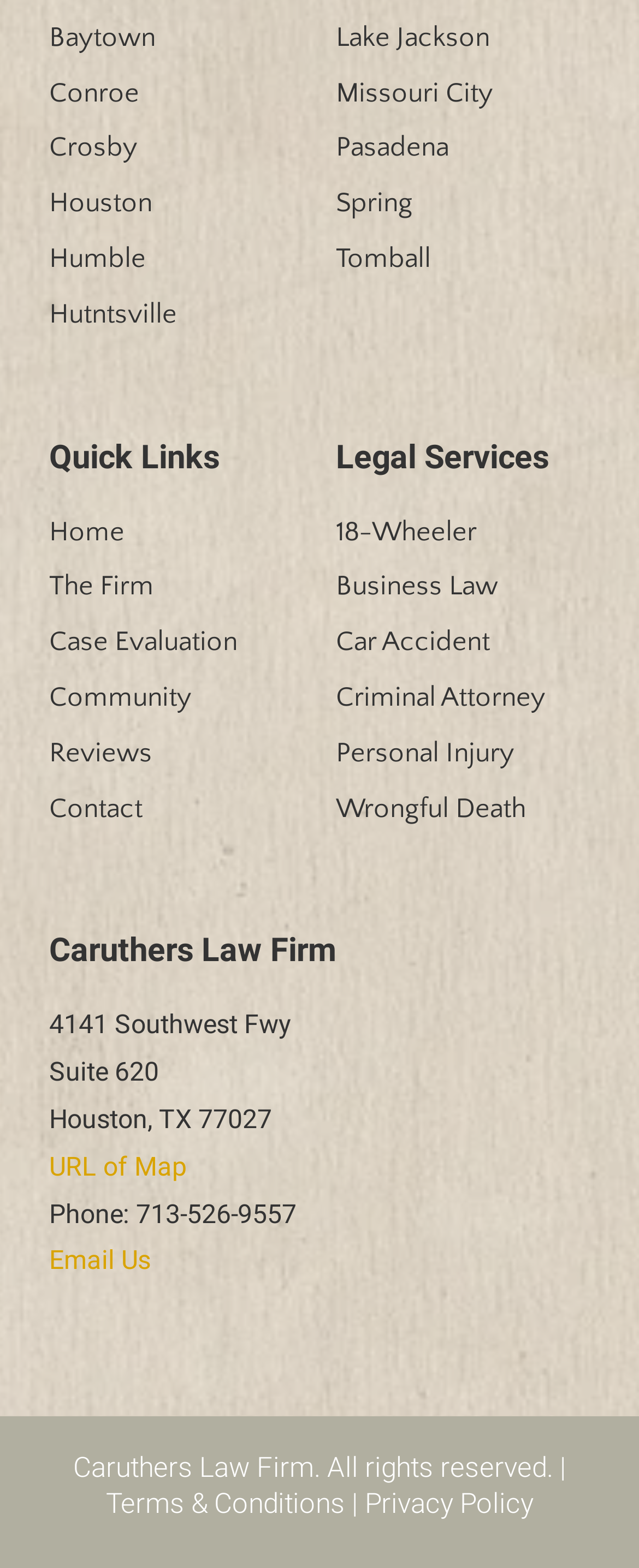What are the legal services offered by the firm?
Answer with a single word or phrase, using the screenshot for reference.

18-Wheeler, Business Law, Car Accident, etc.